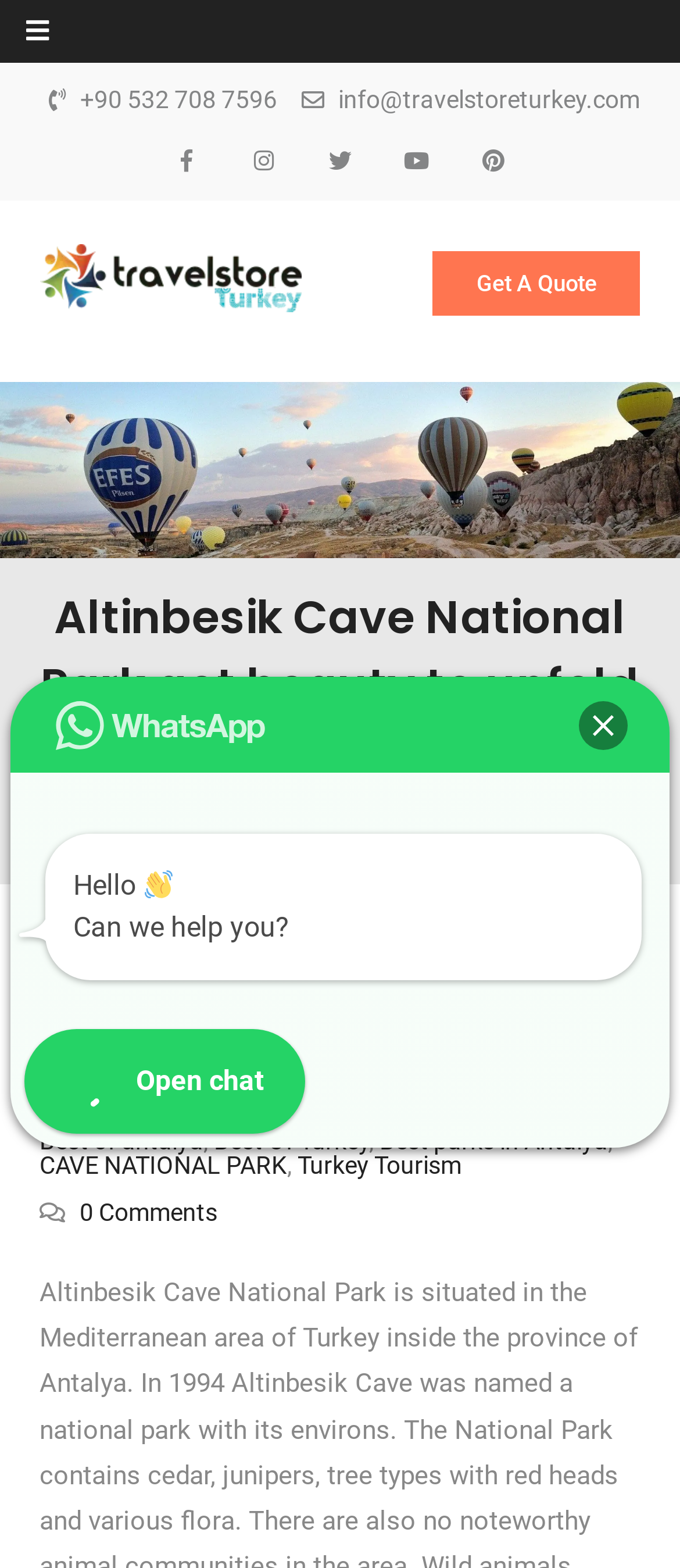Please find the bounding box coordinates of the clickable region needed to complete the following instruction: "Click the WhatsApp icon". The bounding box coordinates must consist of four float numbers between 0 and 1, i.e., [left, top, right, bottom].

[0.082, 0.447, 0.39, 0.478]